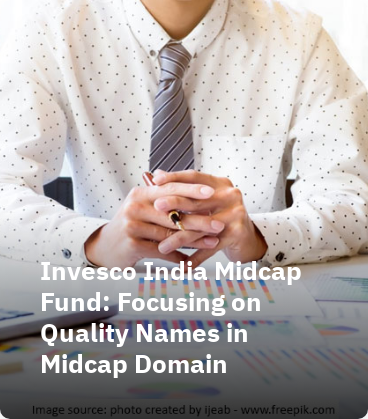What is the tone of the image?
Answer the question with just one word or phrase using the image.

Professional and focused